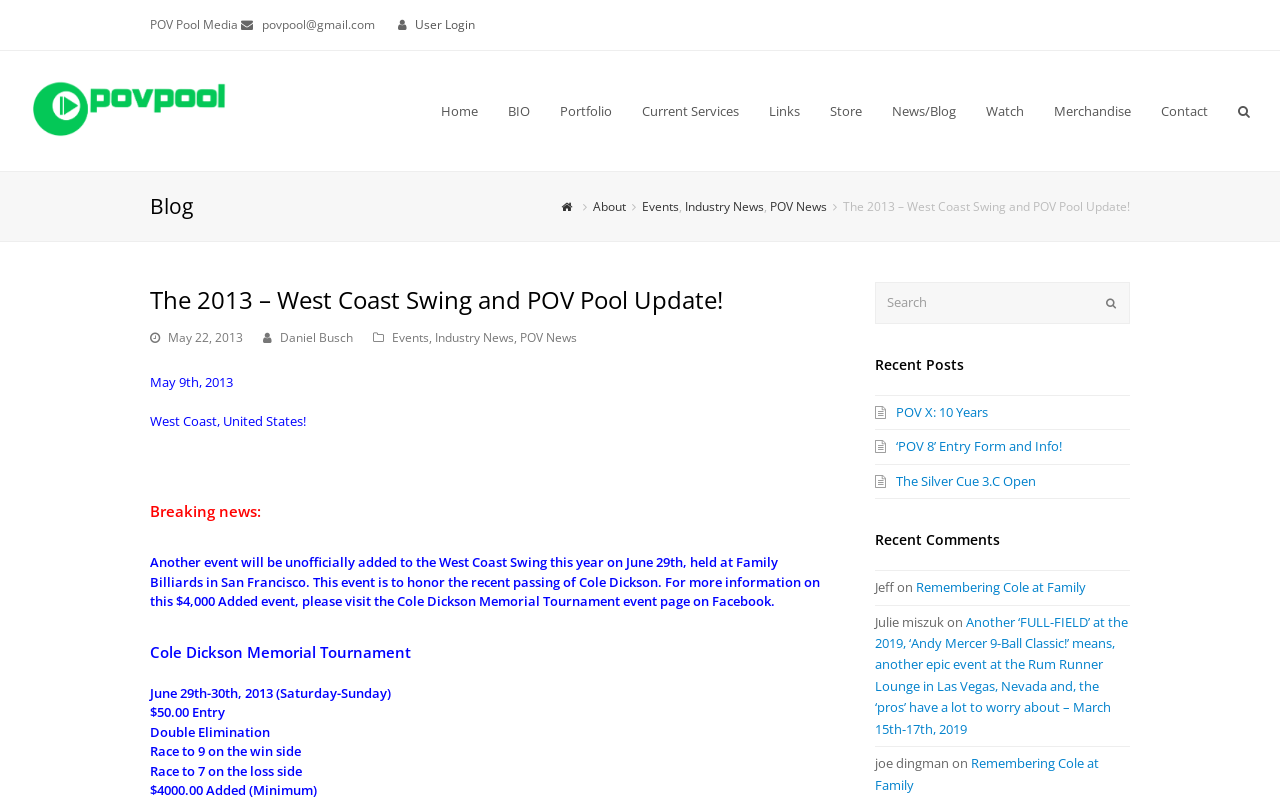Please respond to the question with a concise word or phrase:
How many links are in the main navigation menu?

9